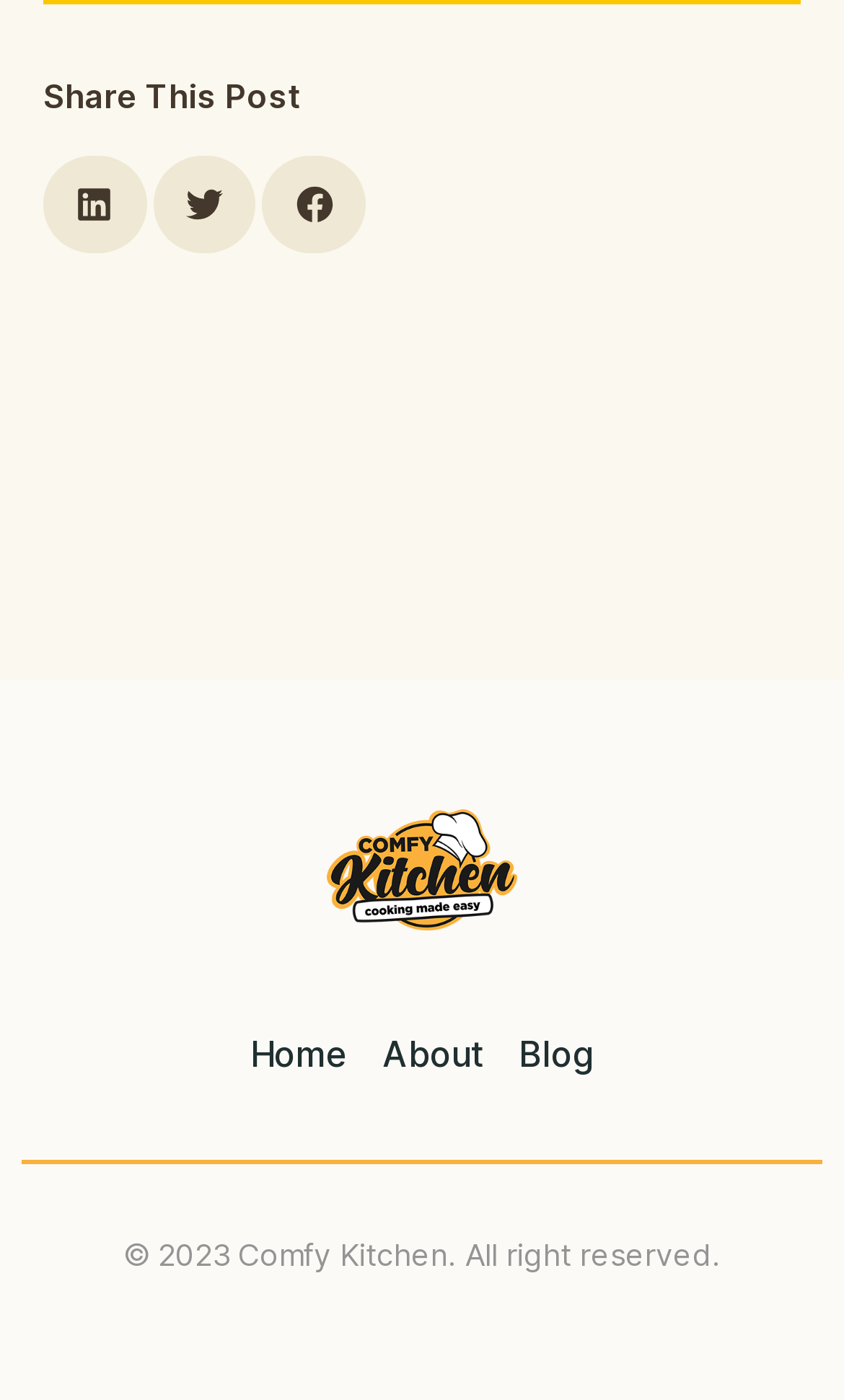Using the description "Home", locate and provide the bounding box of the UI element.

[0.296, 0.732, 0.412, 0.774]